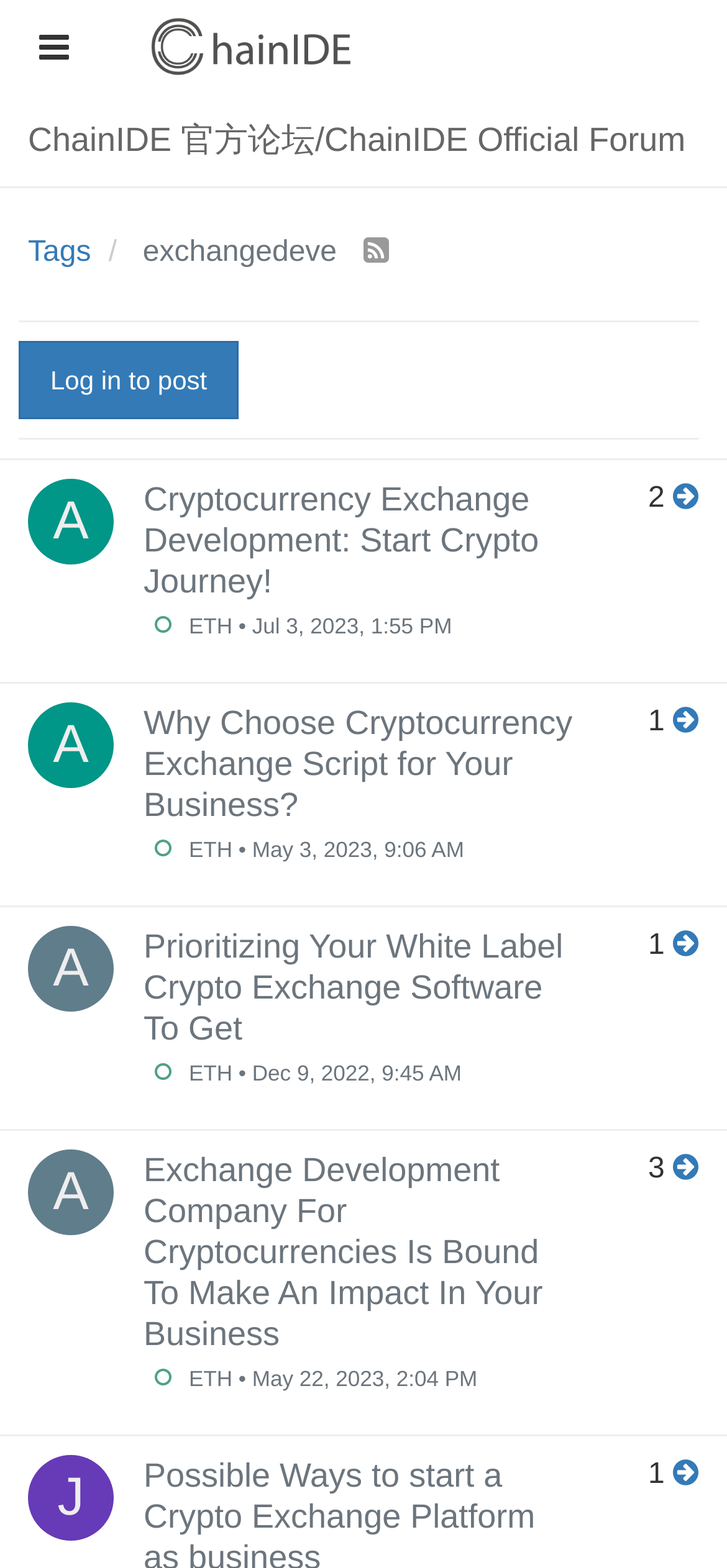Locate the bounding box coordinates of the element's region that should be clicked to carry out the following instruction: "Click the 'A' link posted by Alicewatson91". The coordinates need to be four float numbers between 0 and 1, i.e., [left, top, right, bottom].

[0.038, 0.305, 0.156, 0.36]